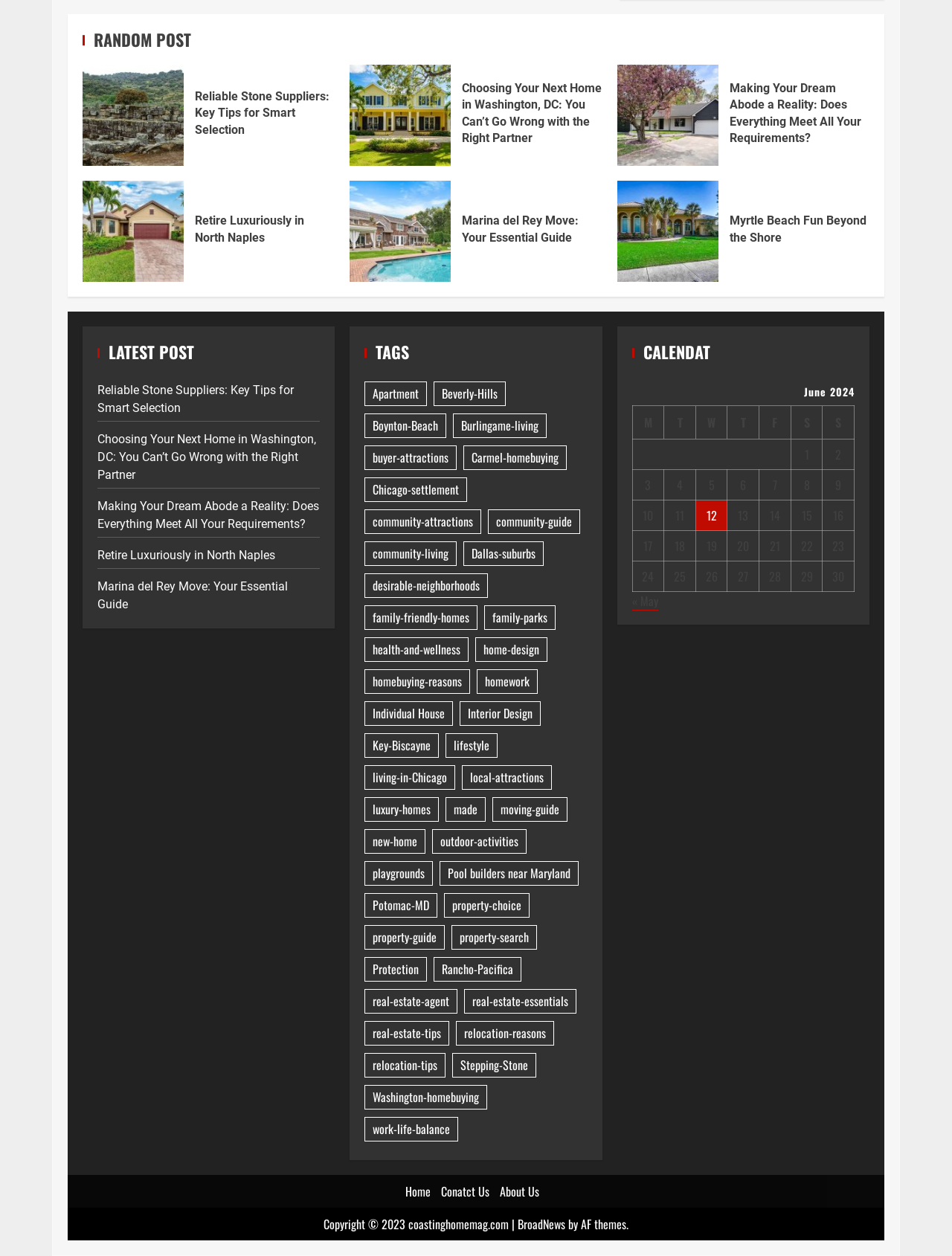Please locate the bounding box coordinates of the region I need to click to follow this instruction: "Click on the 'e-Learn' button".

None